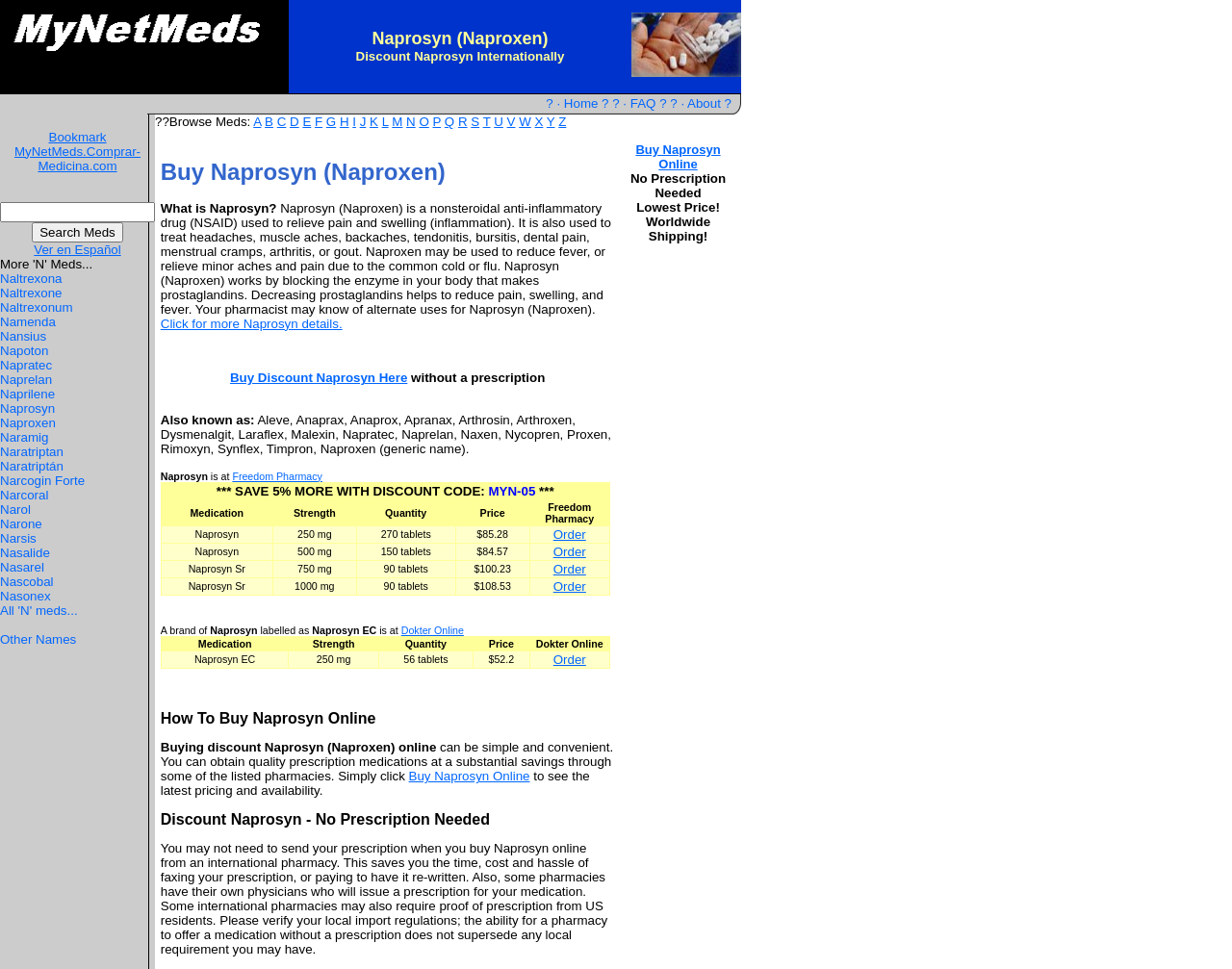What is Naprosyn used to relieve?
Based on the image, answer the question with as much detail as possible.

According to the webpage, Naprosyn (Naproxen) is a nonsteroidal anti-inflammatory drug (NSAID) used to relieve pain and swelling (inflammation). It is also used to treat headaches, muscle aches, backaches, tendonitis, bursitis, dental pain, menstrual cramps, arthritis, or gout.